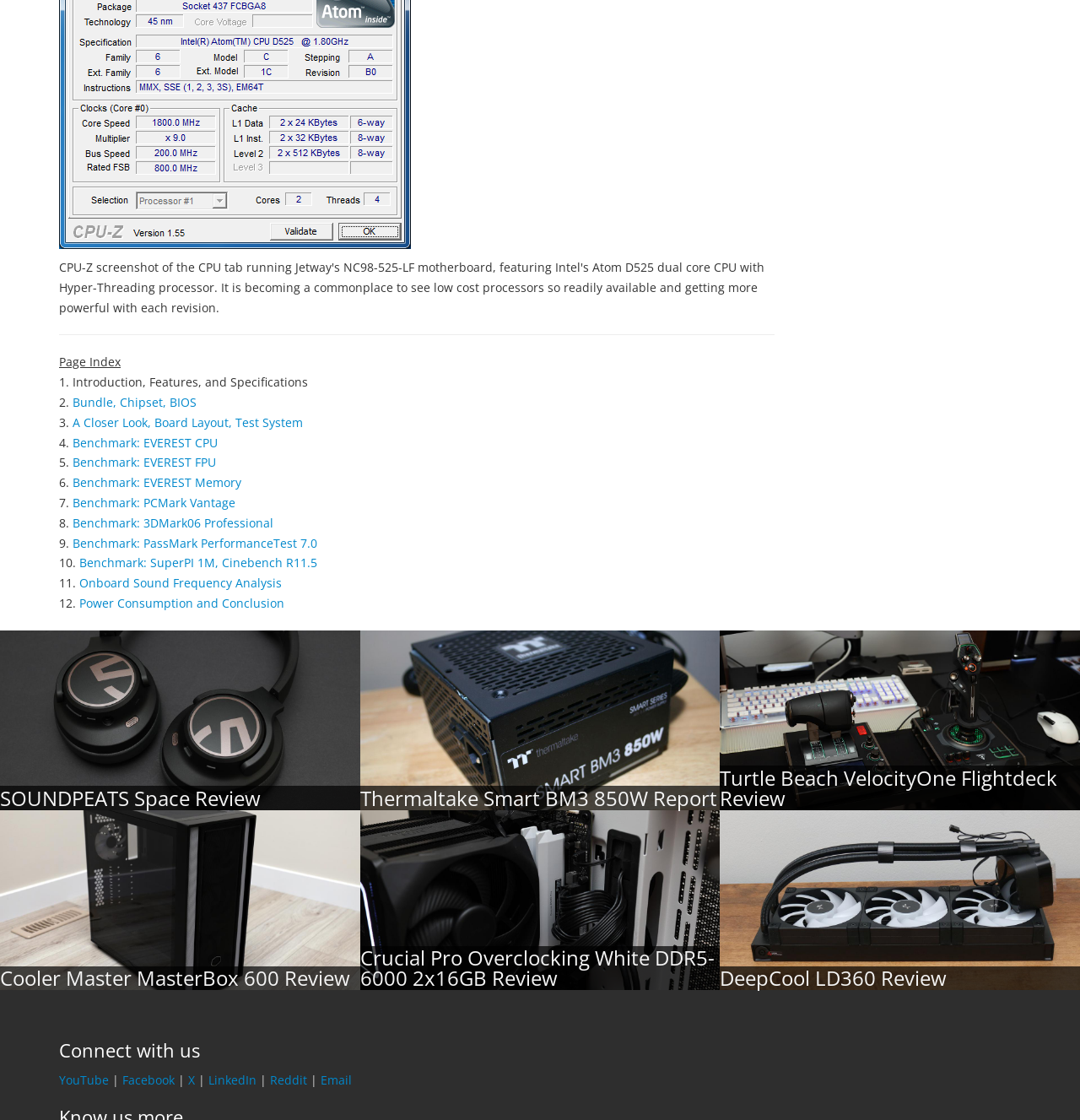Utilize the details in the image to give a detailed response to the question: What is the last section of the webpage?

The last section of the webpage is 'Connect with us' which is a heading element with bounding box coordinates [0.055, 0.929, 0.945, 0.948].